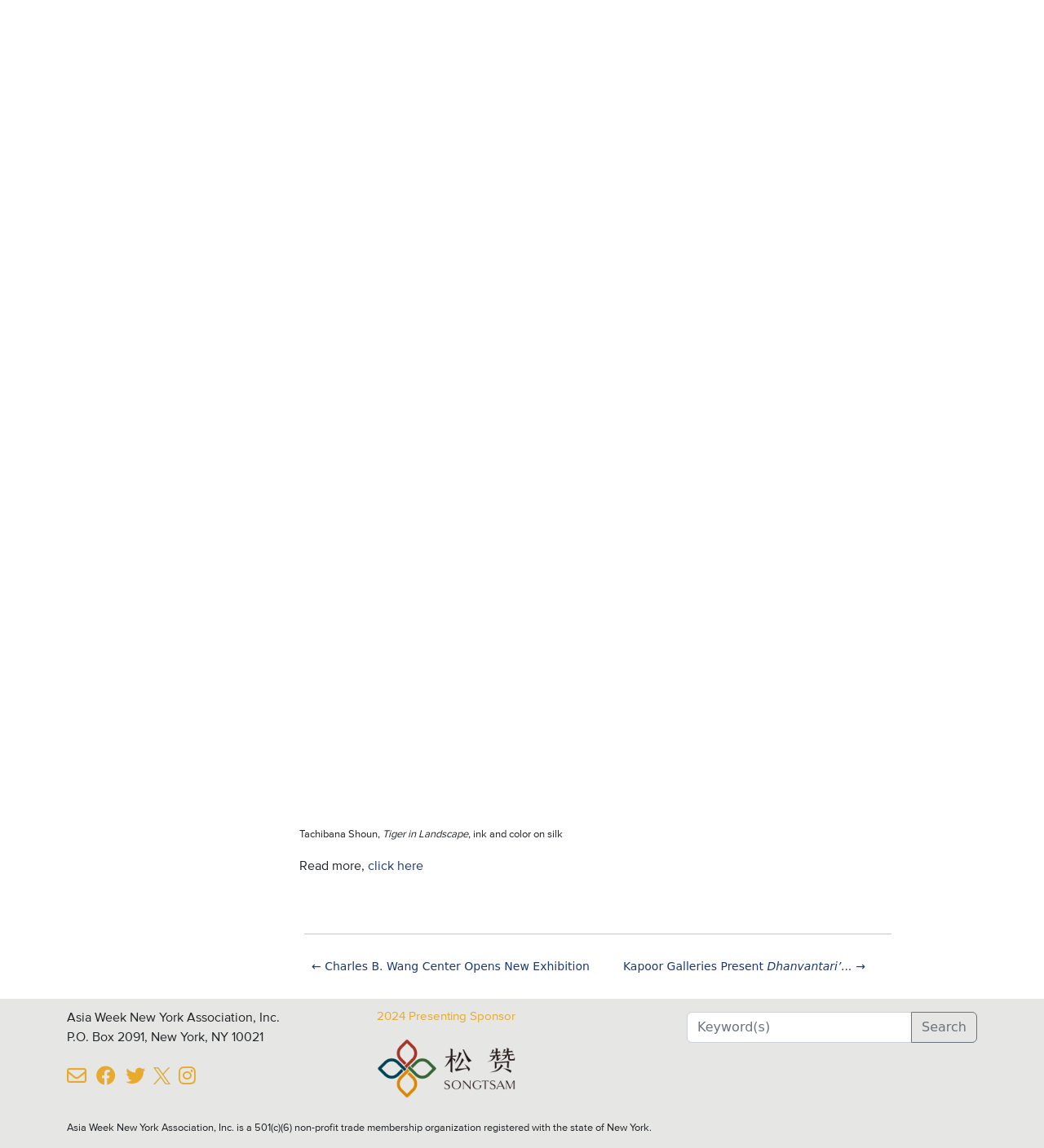Find the bounding box coordinates of the element to click in order to complete the given instruction: "Click the 'Kapoor Galleries Present Dhanvantari’...' link."

[0.59, 0.831, 0.836, 0.853]